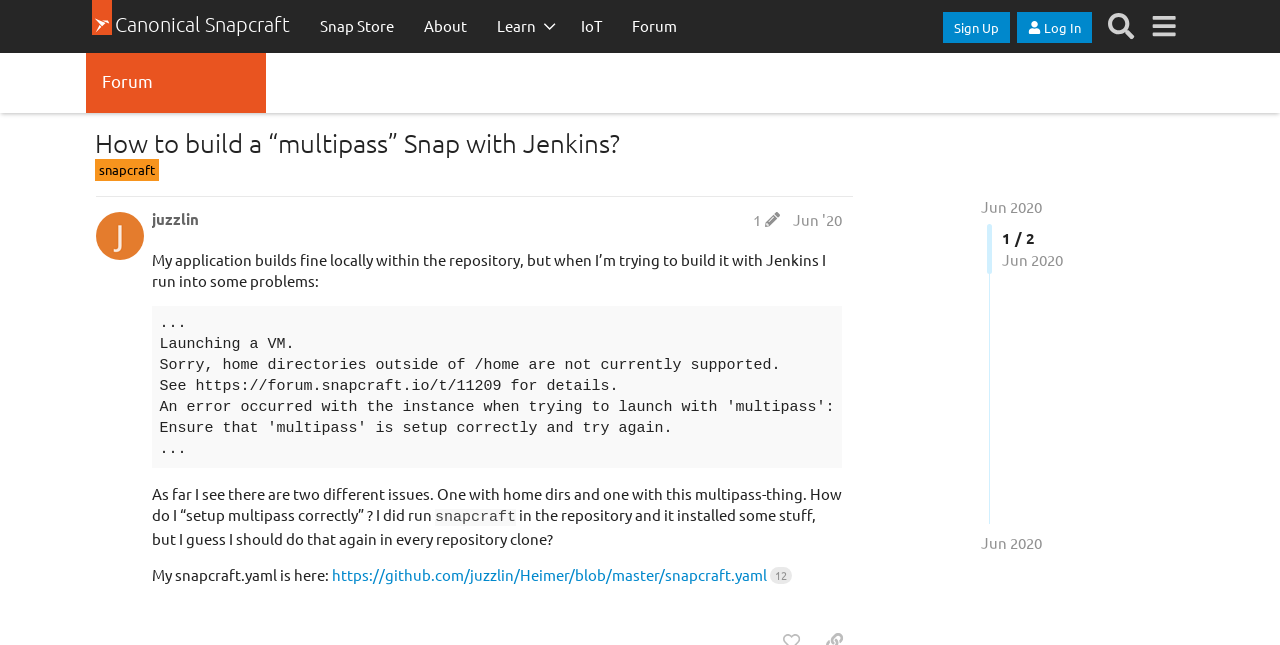Provide the bounding box for the UI element matching this description: "Jun 2020".

[0.767, 0.825, 0.814, 0.857]